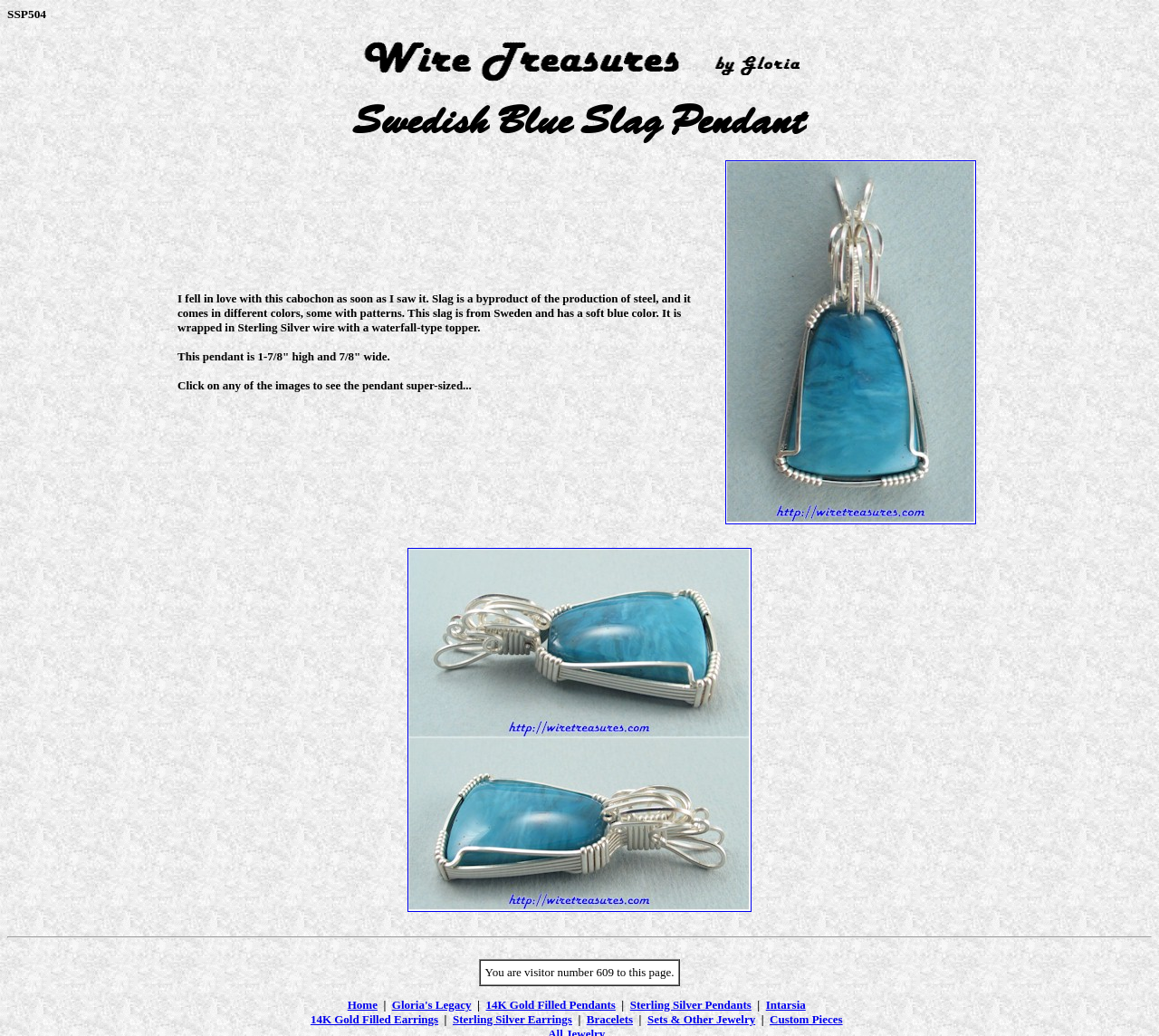Respond to the following query with just one word or a short phrase: 
What type of jewelry is being sold on this page?

Pendant